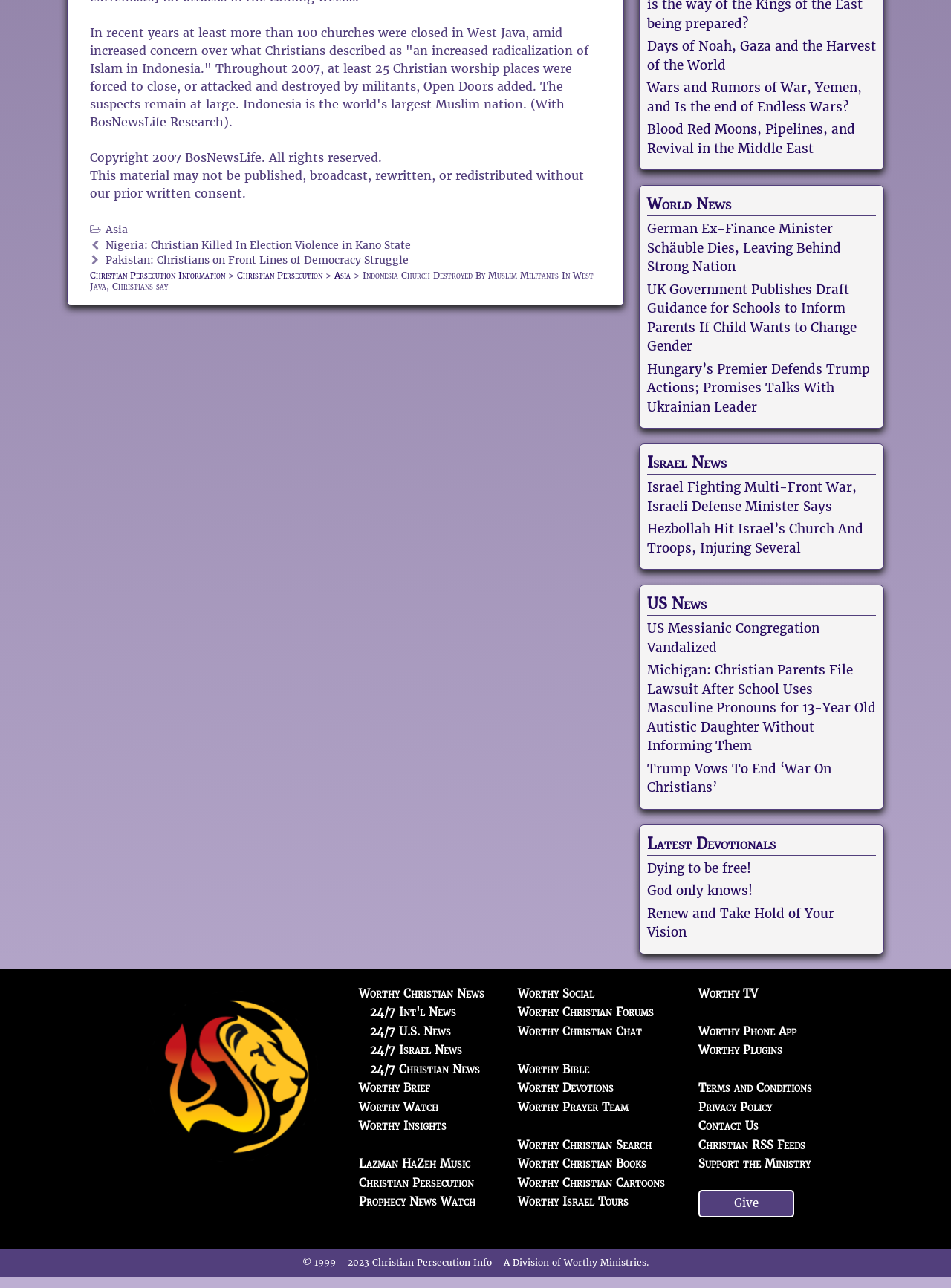Can you give a comprehensive explanation to the question given the content of the image?
How many categories are listed under 'World News'?

I counted the number of links under the heading 'World News', which are 'German Ex-Finance Minister Schäuble Dies, Leaving Behind Strong Nation', 'UK Government Publishes Draft Guidance for Schools to Inform Parents If Child Wants to Change Gender', 'Hungary’s Premier Defends Trump Actions; Promises Talks With Ukrainian Leader', and found that there are 4 categories listed.